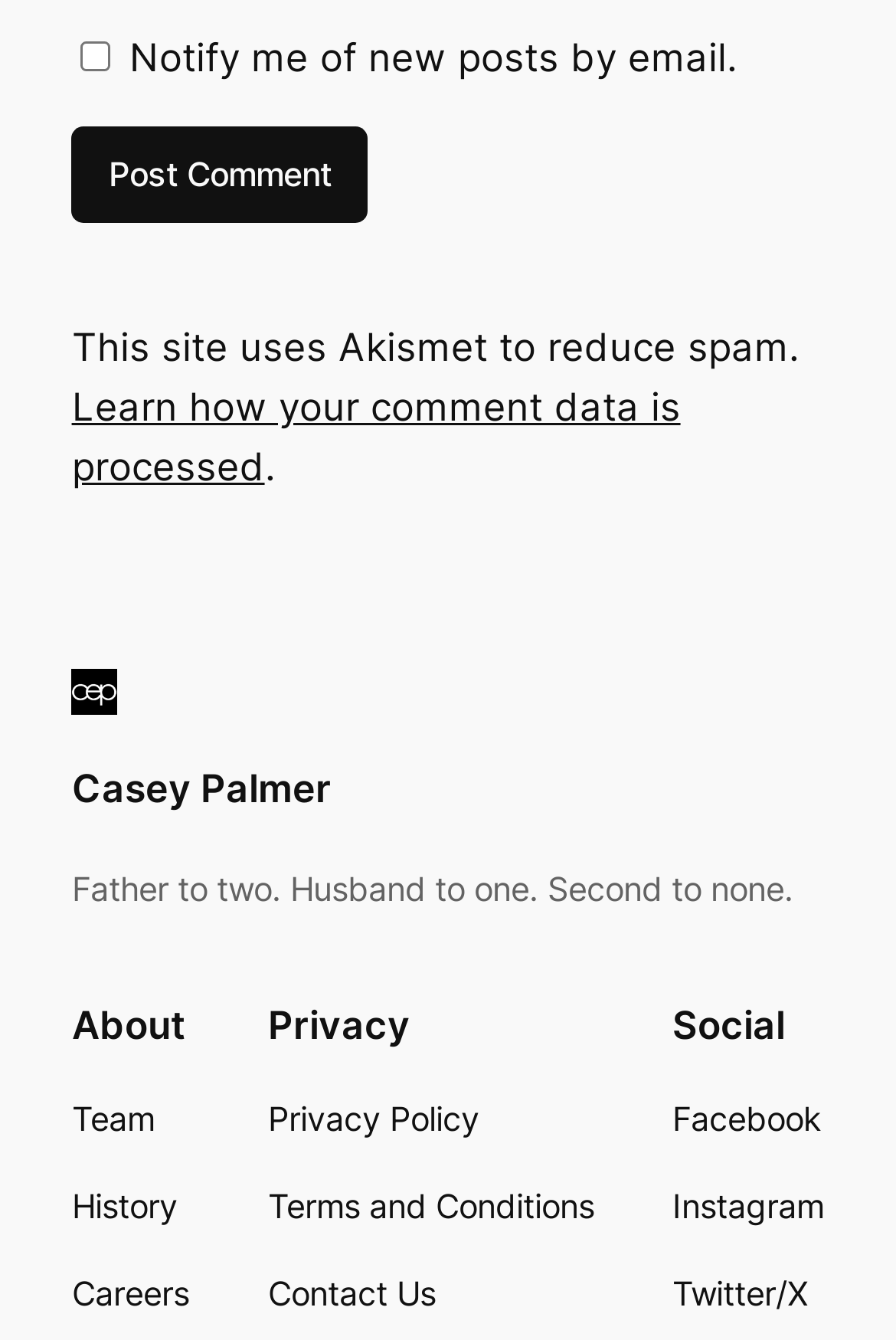Return the bounding box coordinates of the UI element that corresponds to this description: "Terms and Conditions". The coordinates must be given as four float numbers in the range of 0 and 1, [left, top, right, bottom].

[0.299, 0.882, 0.663, 0.92]